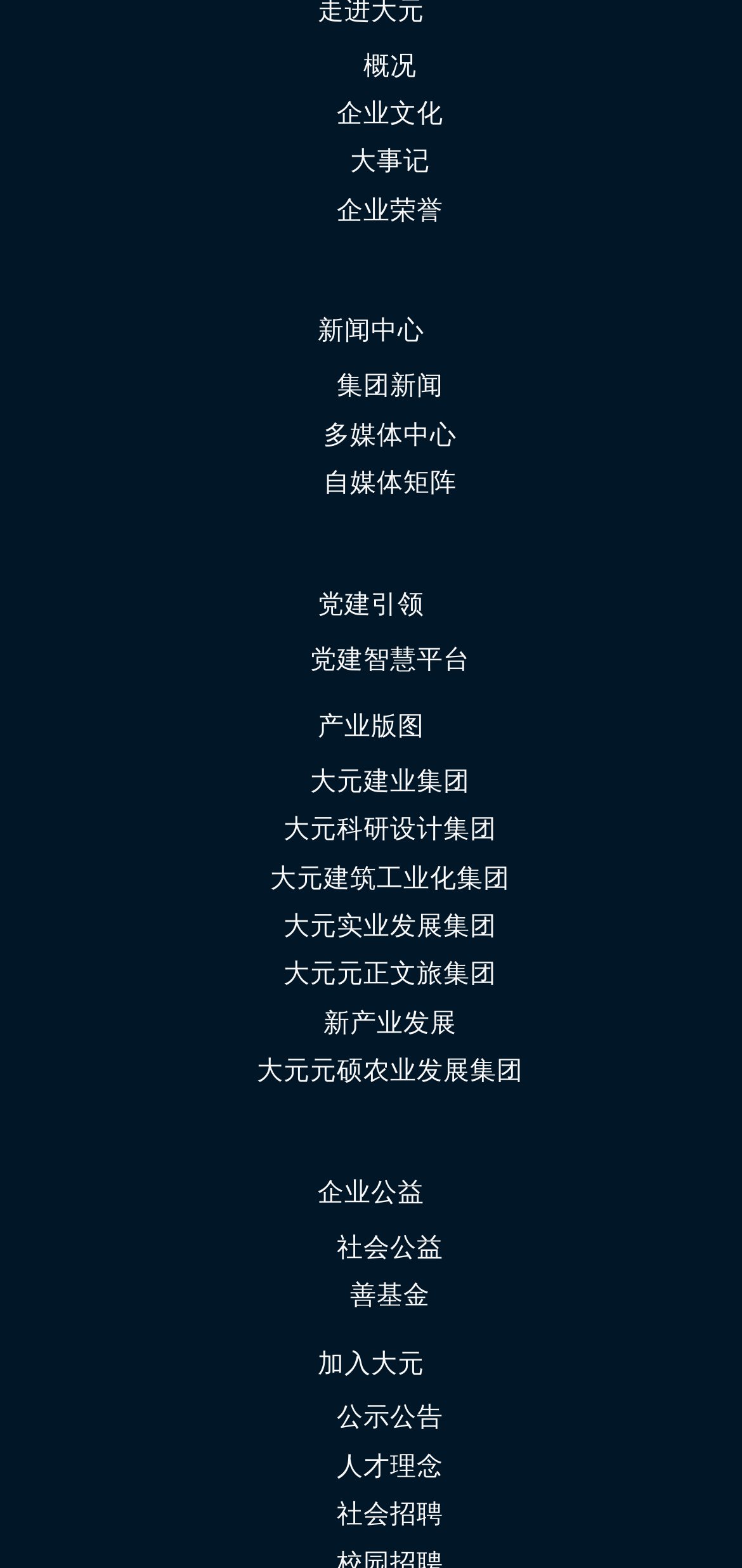Find and specify the bounding box coordinates that correspond to the clickable region for the instruction: "Go to news center".

[0.428, 0.201, 0.572, 0.22]